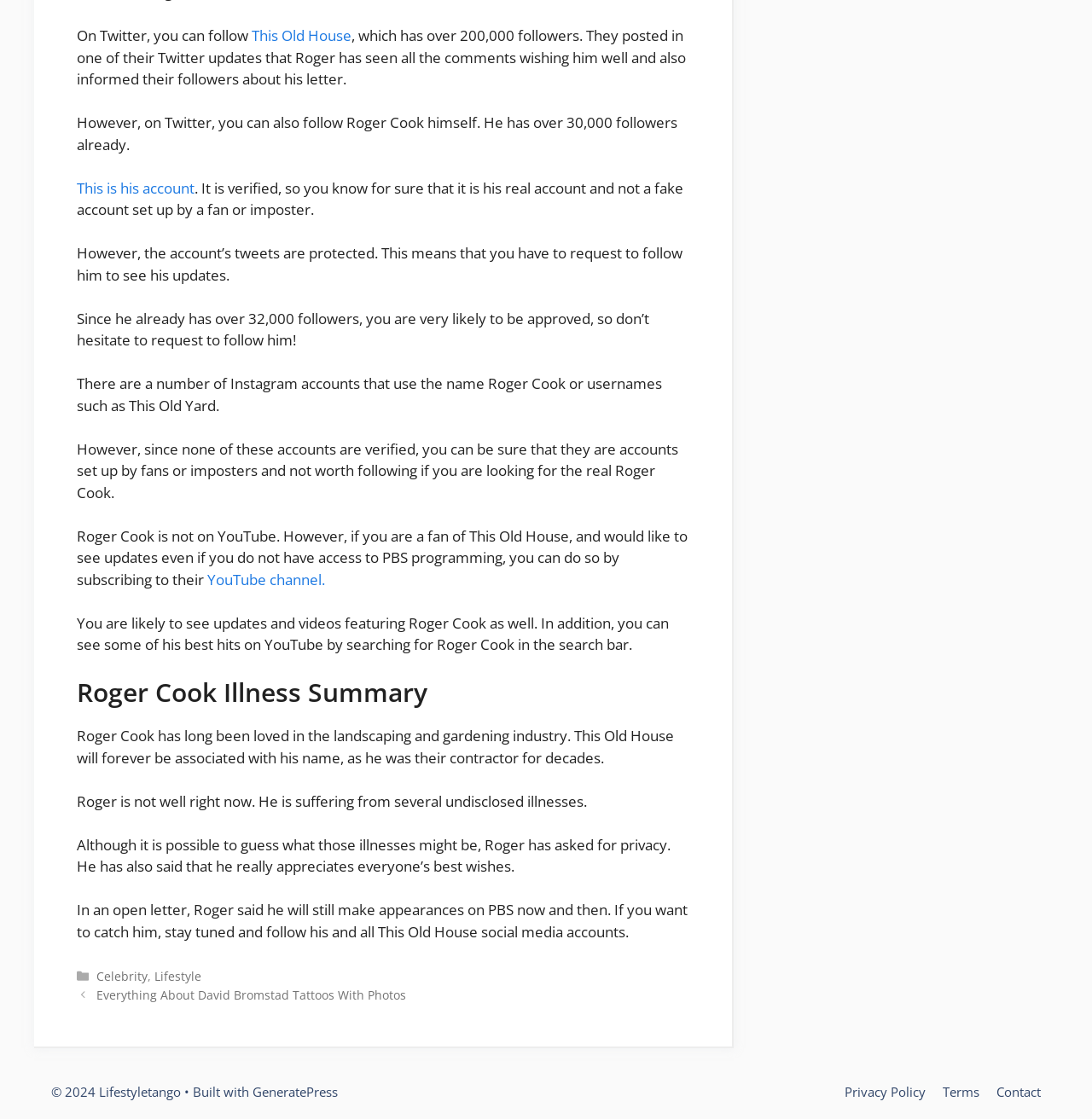What is the name of the TV show associated with Roger Cook?
Using the image, give a concise answer in the form of a single word or short phrase.

This Old House